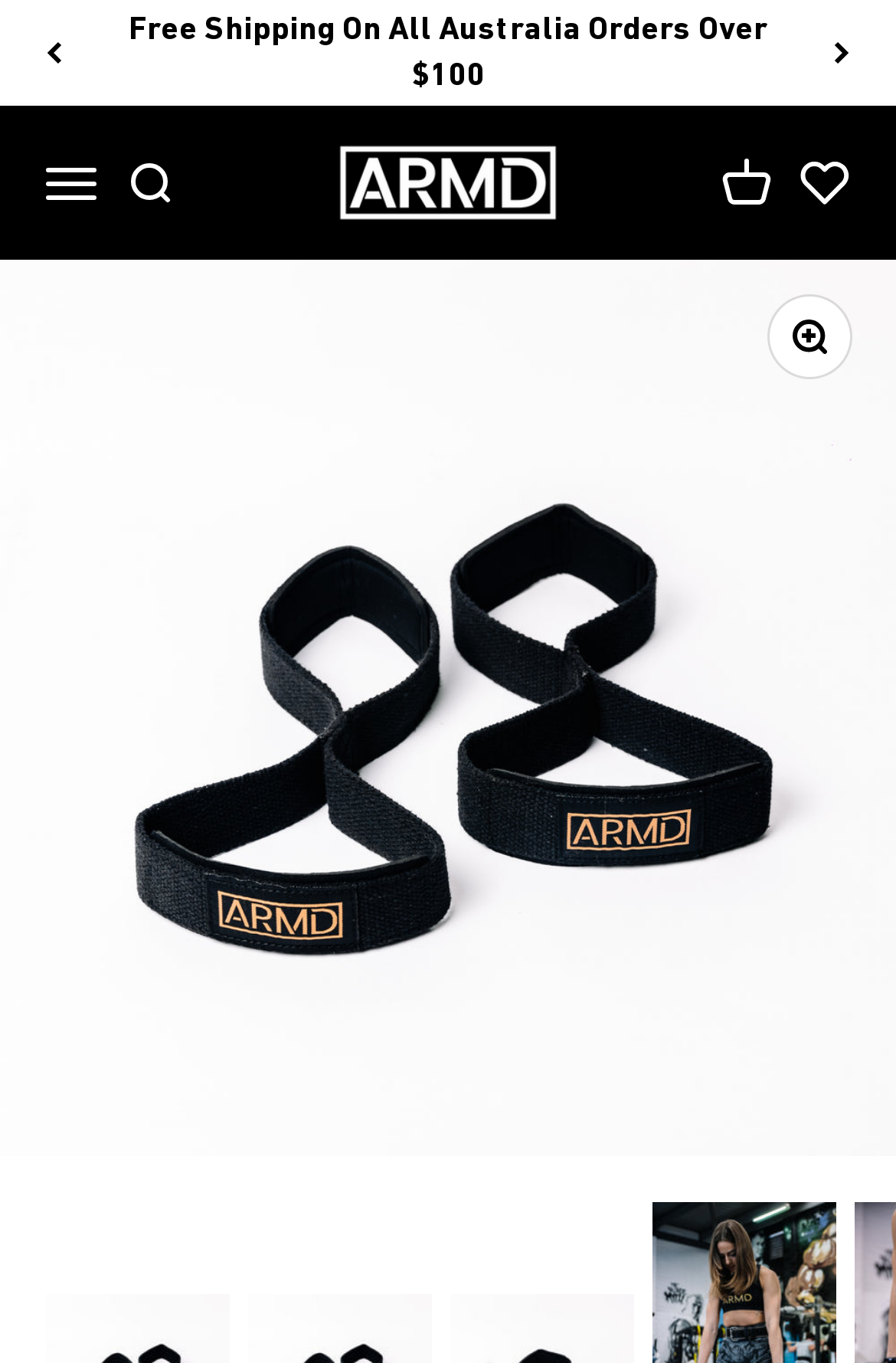Indicate the bounding box coordinates of the element that must be clicked to execute the instruction: "Click the CONTACT link". The coordinates should be given as four float numbers between 0 and 1, i.e., [left, top, right, bottom].

None